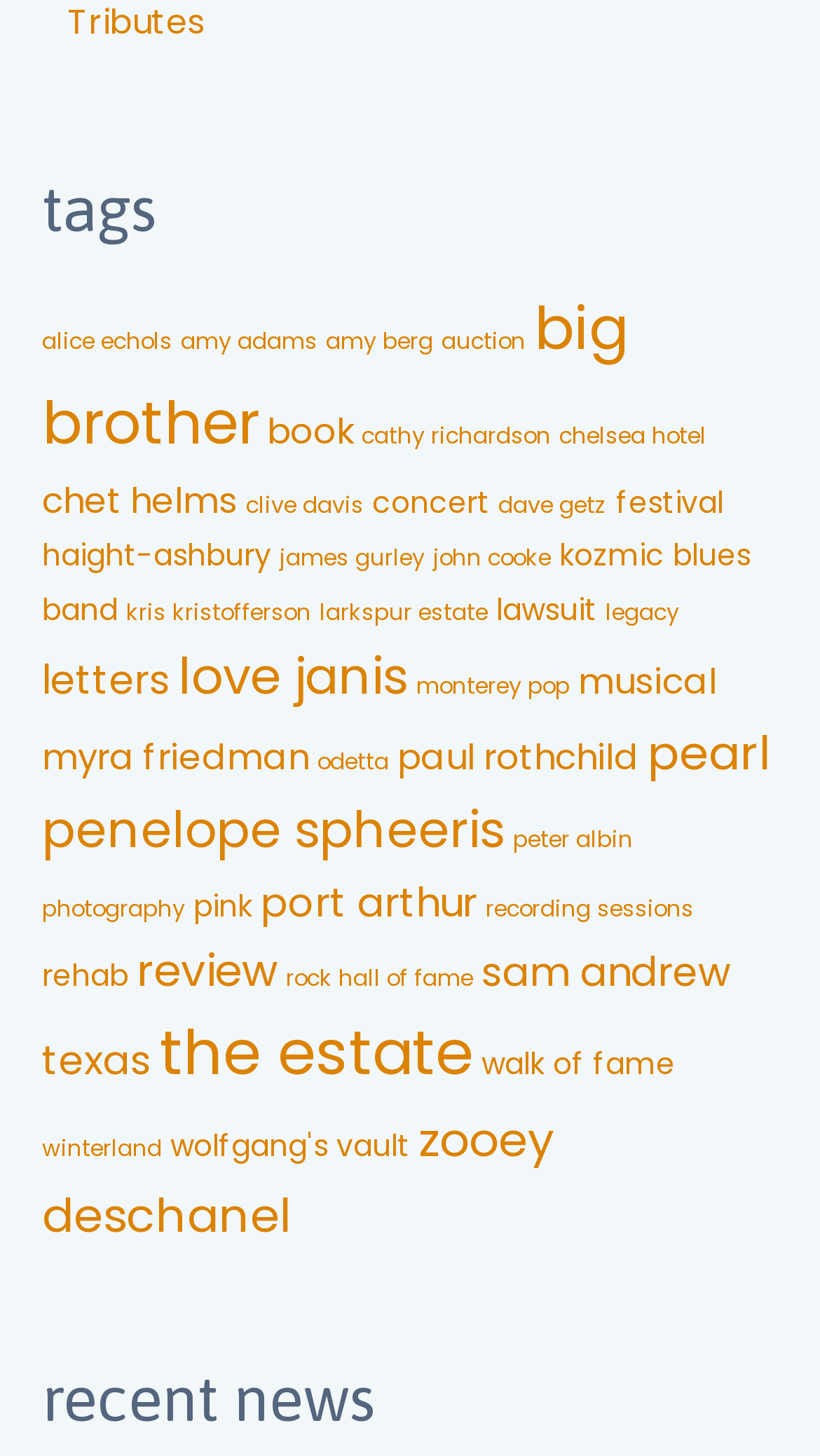What is the first item in the list? Examine the screenshot and reply using just one word or a brief phrase.

Alice Echols